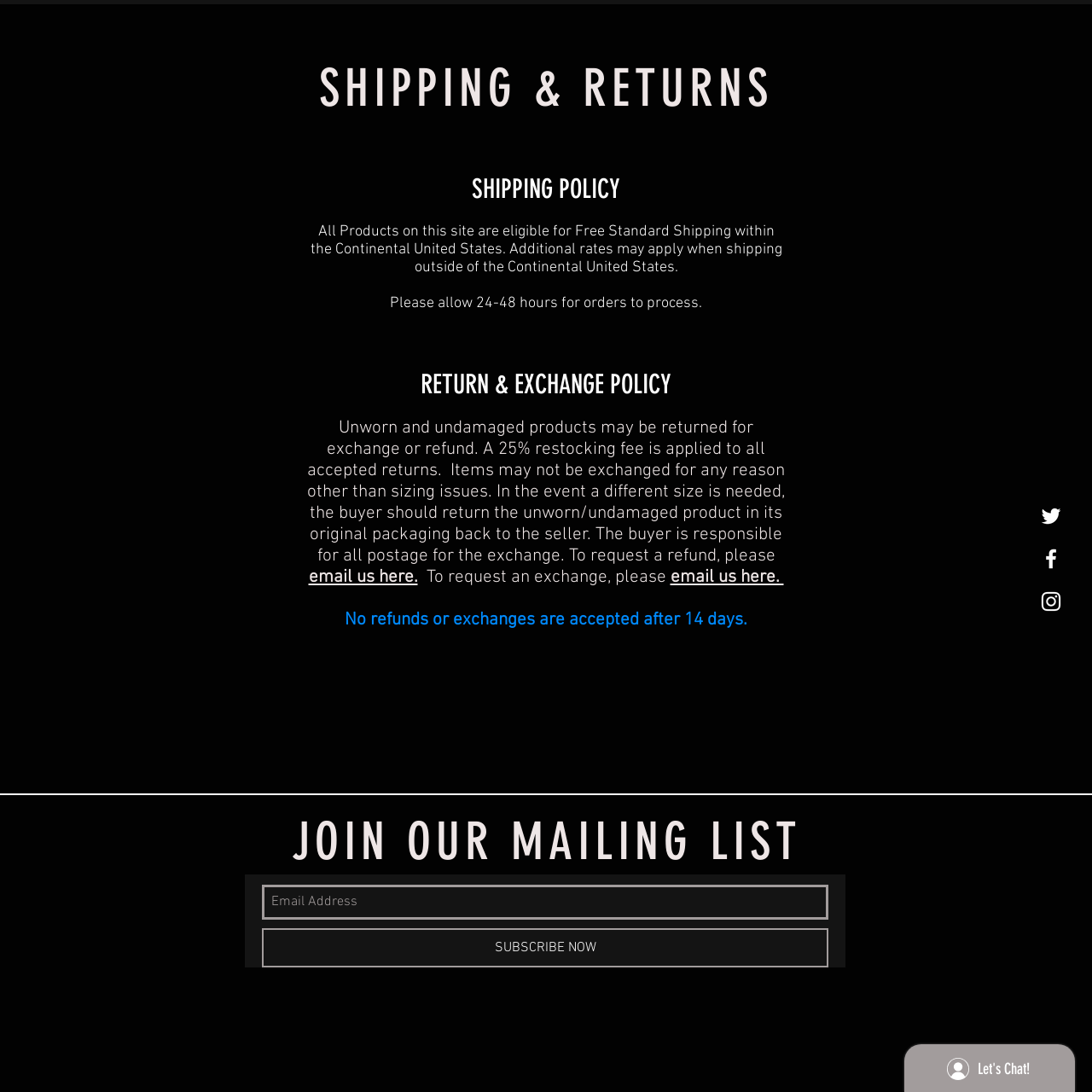Extract the bounding box coordinates for the UI element described as: "SUBSCRIBE NOW".

[0.24, 0.85, 0.759, 0.886]